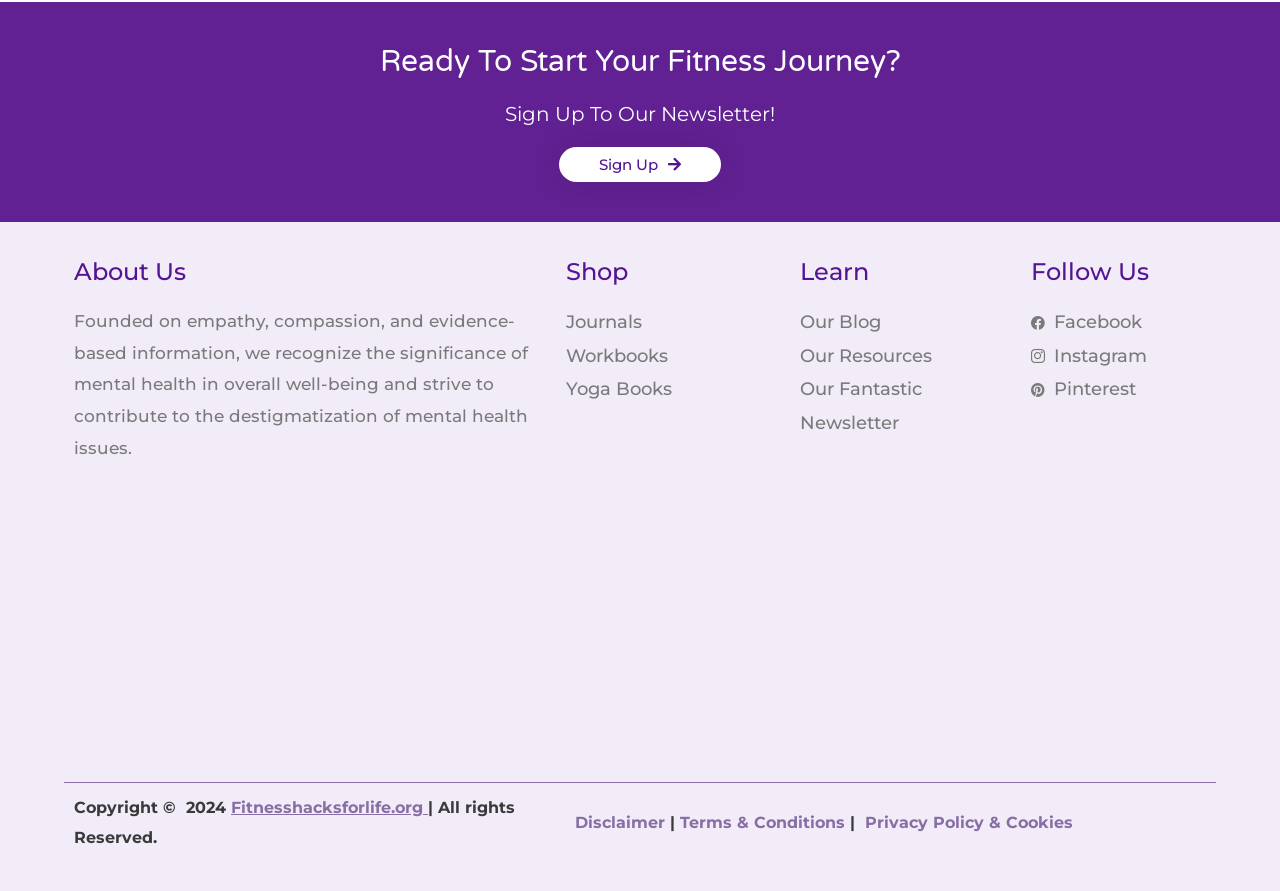Extract the bounding box coordinates for the described element: "Facebook". The coordinates should be represented as four float numbers between 0 and 1: [left, top, right, bottom].

[0.806, 0.344, 0.892, 0.381]